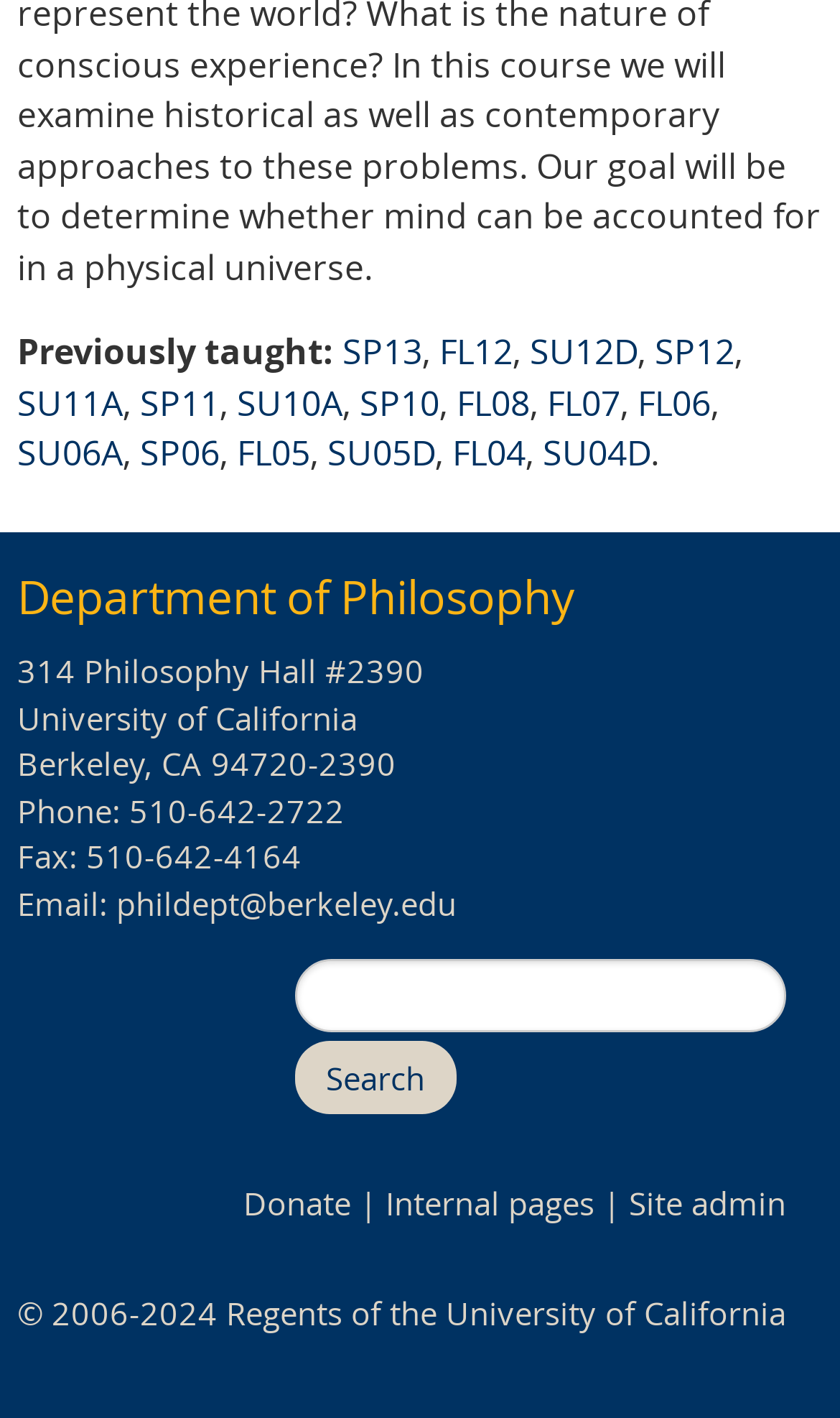Please find and report the bounding box coordinates of the element to click in order to perform the following action: "Search for something". The coordinates should be expressed as four float numbers between 0 and 1, in the format [left, top, right, bottom].

[0.35, 0.677, 0.936, 0.728]